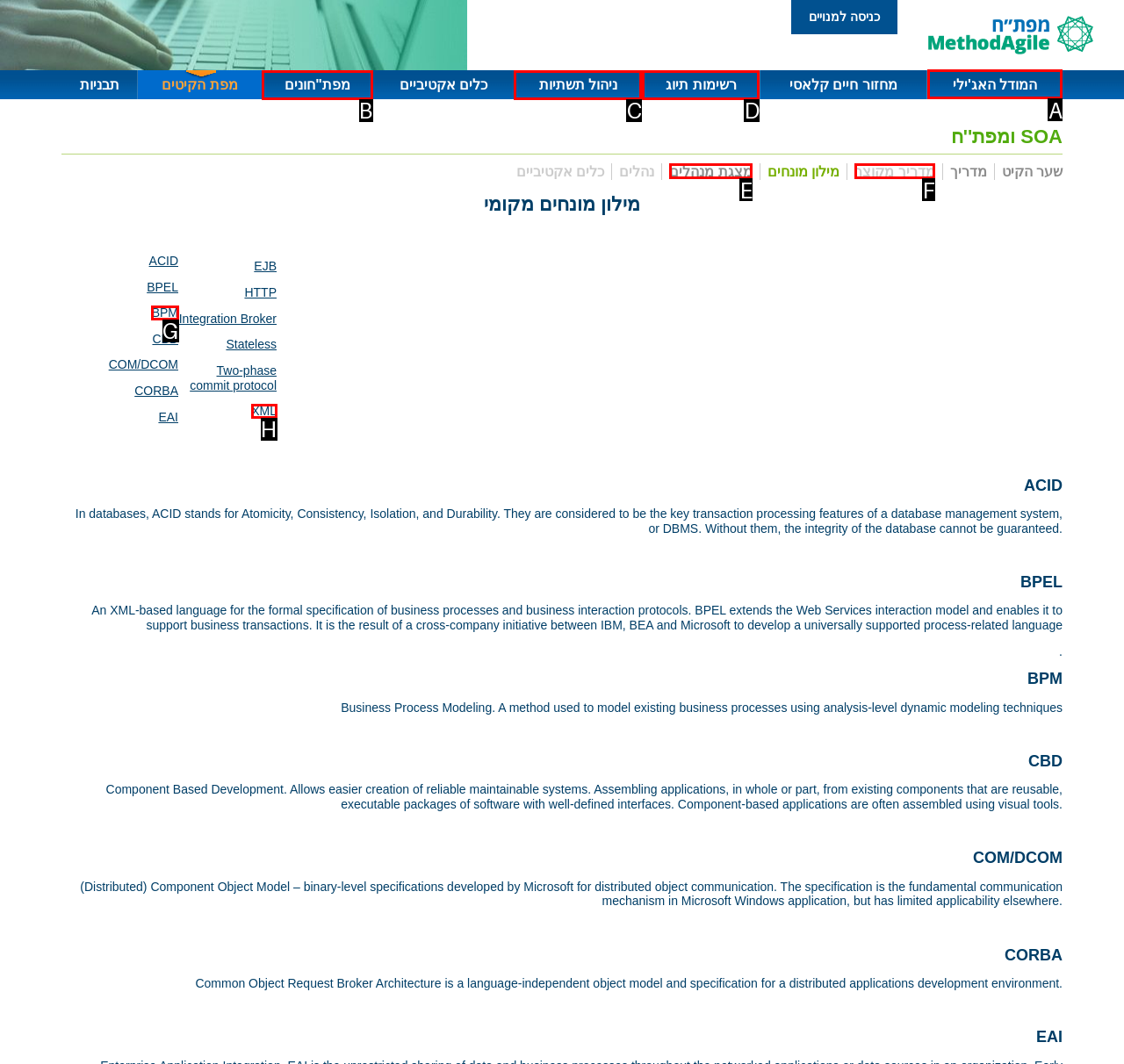Tell me the letter of the UI element I should click to accomplish the task: Go to 'המודל האג'ילי' based on the choices provided in the screenshot.

A